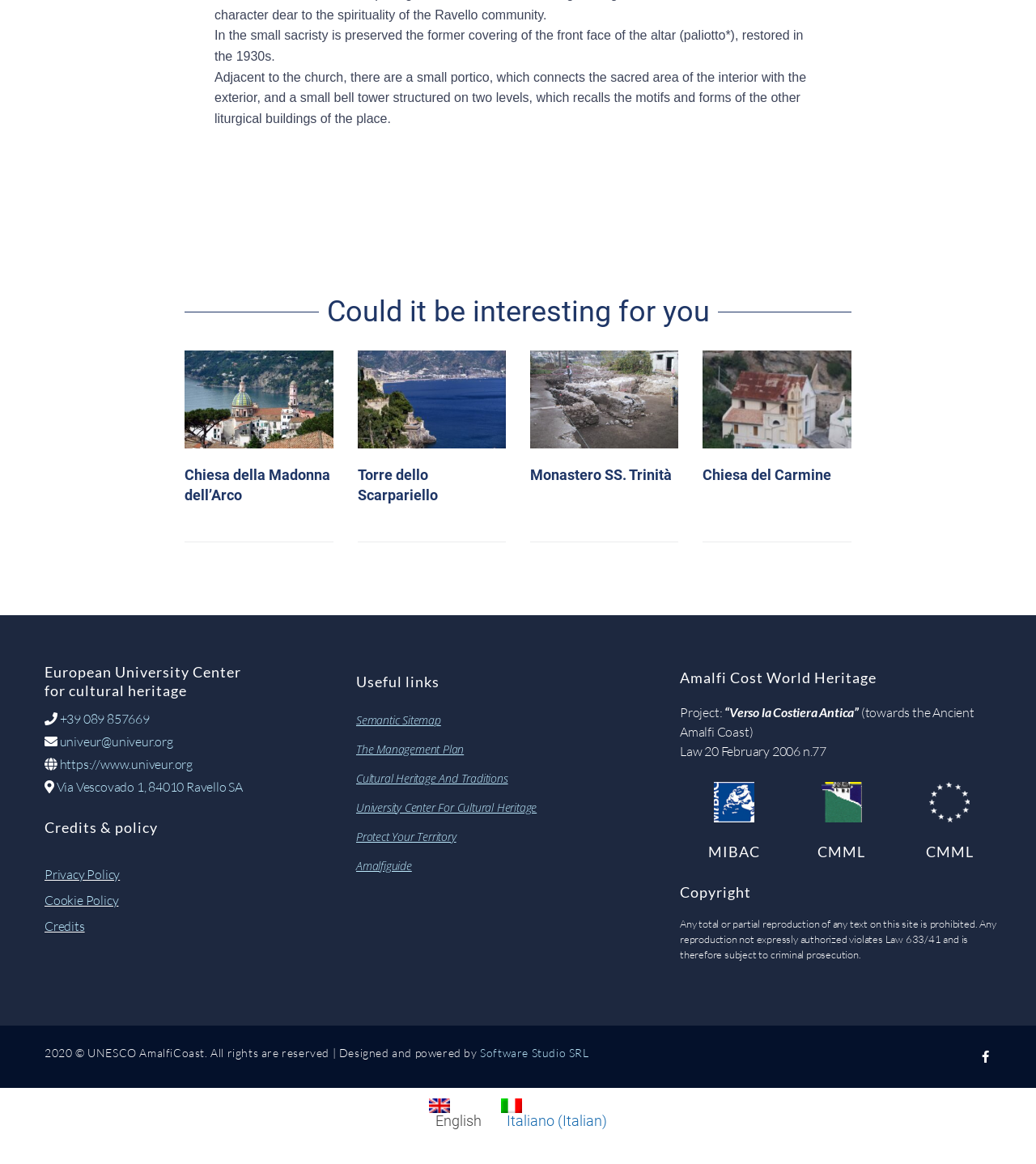What is the name of the organization that designed and powered the webpage?
Please analyze the image and answer the question with as much detail as possible.

The name of the organization is located at the bottom of the webpage, in the section that contains the copyright information. It is a link, and it is the organization that designed and powered the webpage.